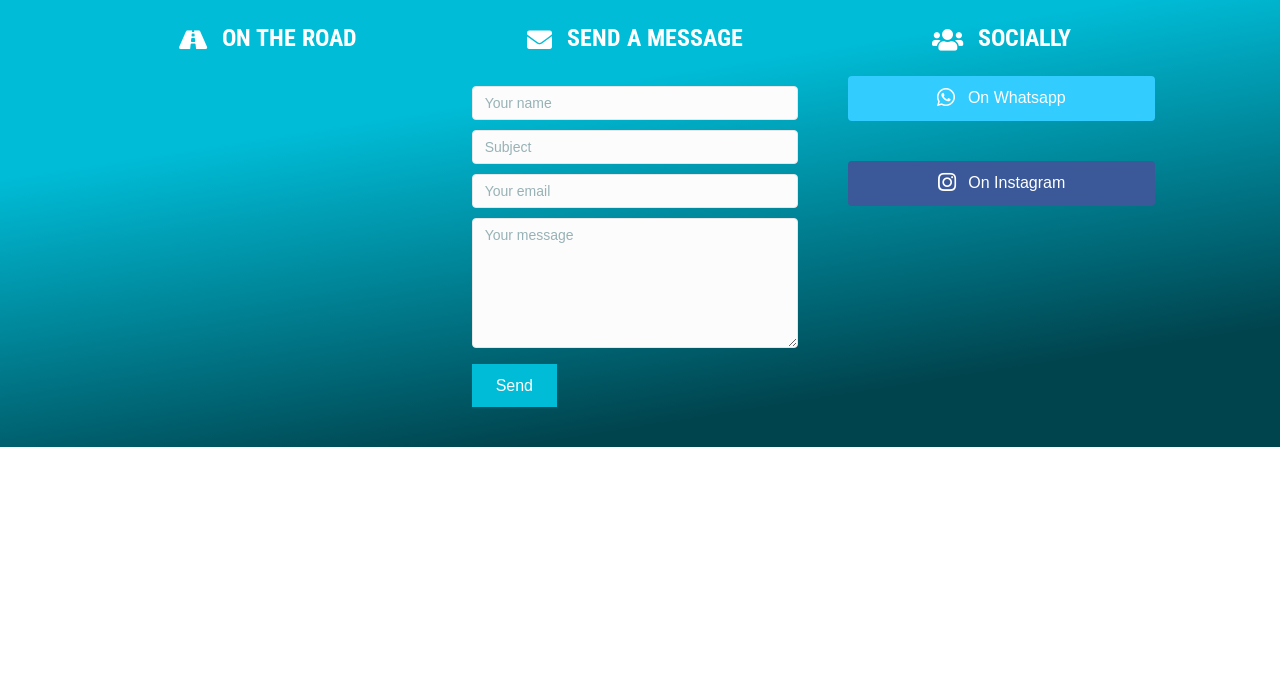Select the bounding box coordinates of the element I need to click to carry out the following instruction: "Type your message".

[0.368, 0.32, 0.624, 0.51]